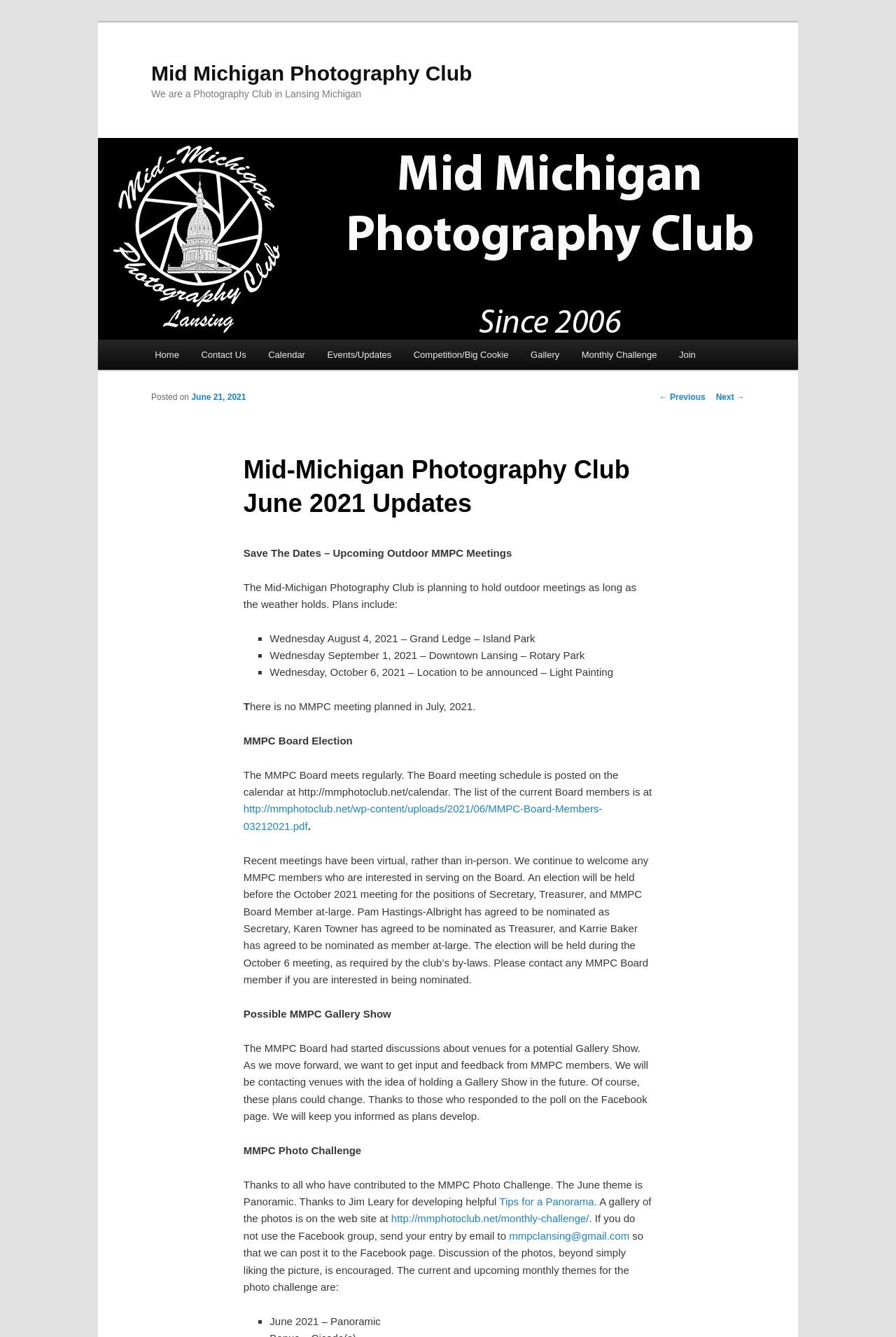Provide a one-word or short-phrase response to the question:
What is the purpose of the MMPC Board election?

To elect Secretary, Treasurer, and MMPC Board Member at-large